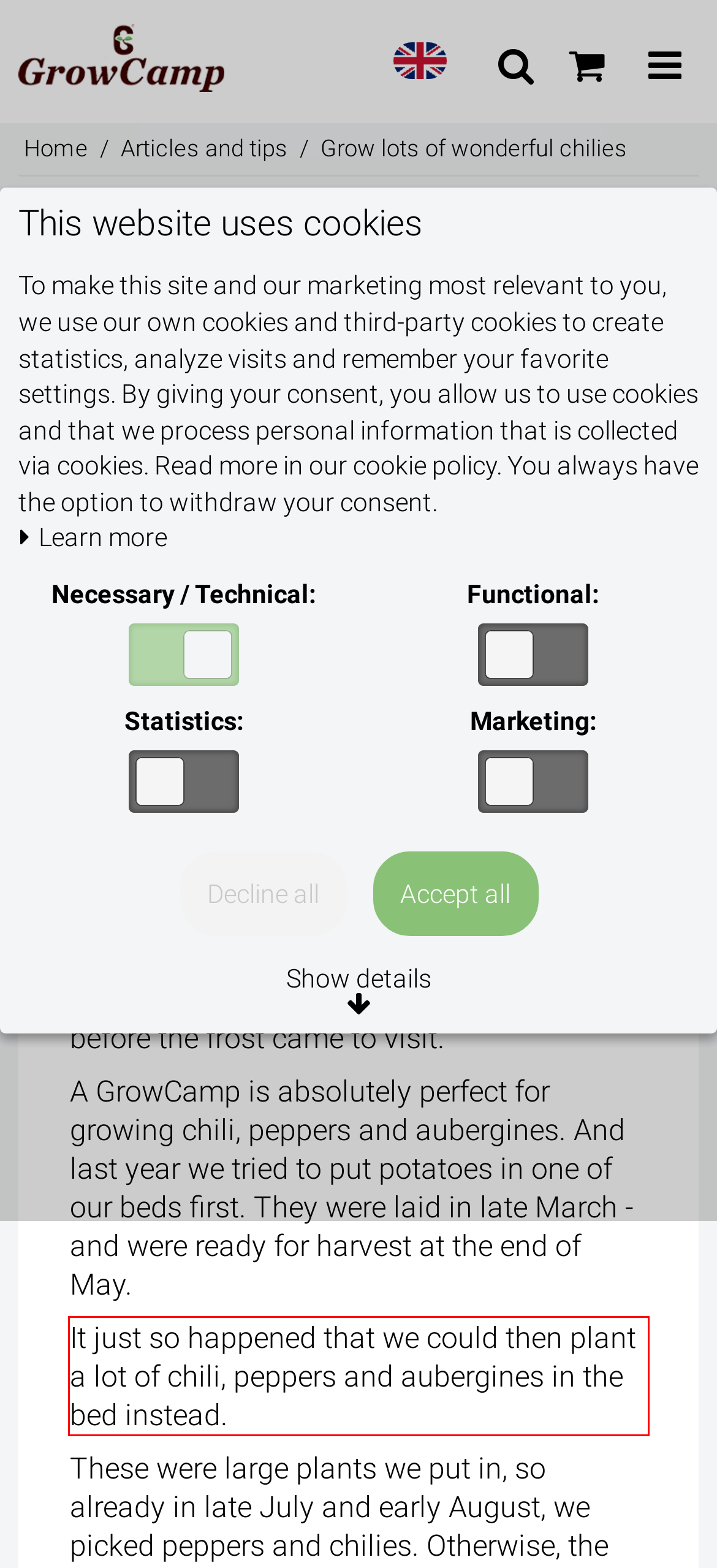Given a screenshot of a webpage, locate the red bounding box and extract the text it encloses.

It just so happened that we could then plant a lot of chili, peppers and aubergines in the bed instead.